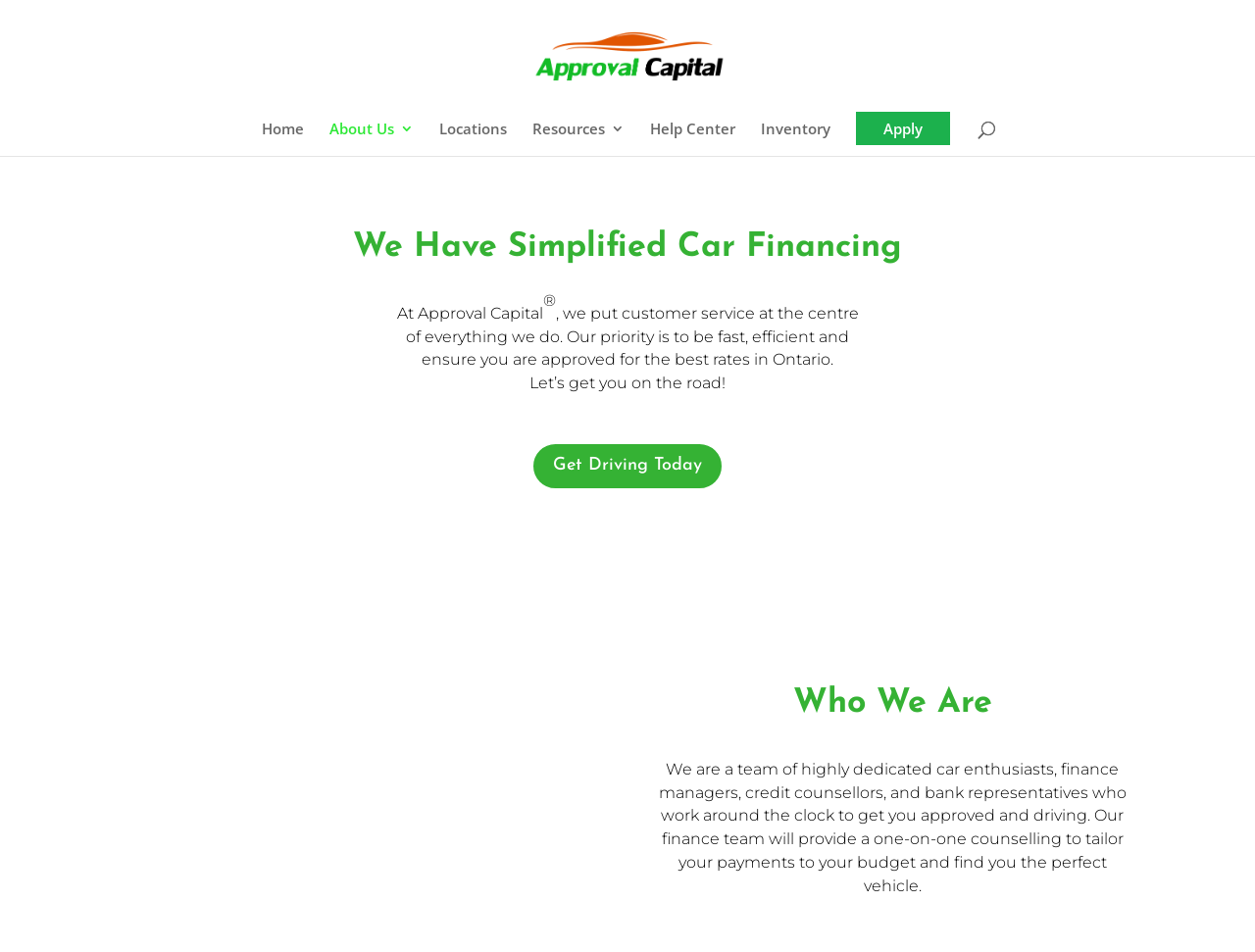What is the main purpose of the company?
Kindly offer a comprehensive and detailed response to the question.

The main purpose of the company is inferred from the text 'We Have Simplified Car Financing' which is a heading on the webpage. This suggests that the company is involved in car financing.